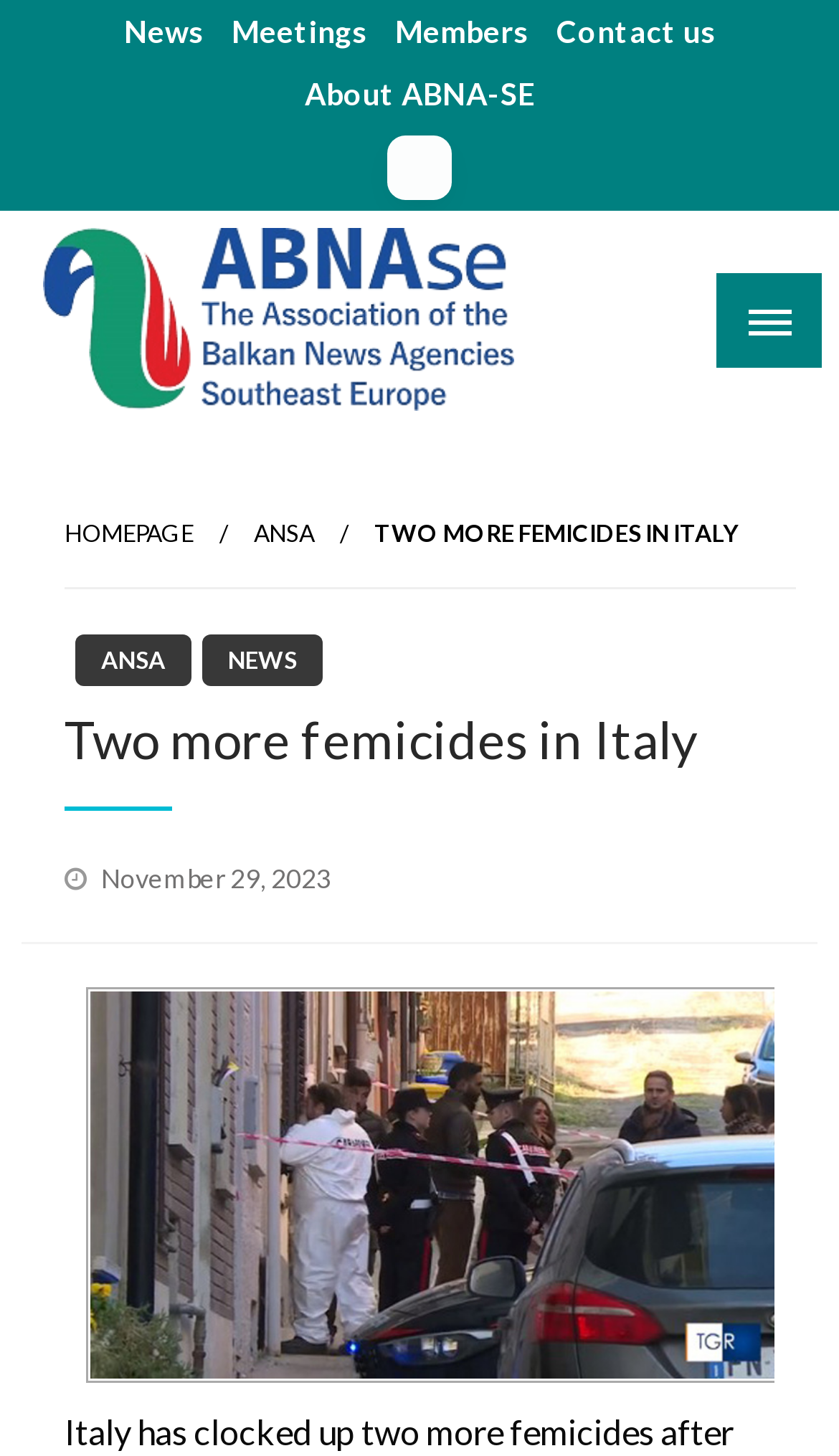Use the details in the image to answer the question thoroughly: 
What is the name of the news agency?

I looked for the name of the news agency and found it mentioned twice on the webpage, which is 'ANSA'.